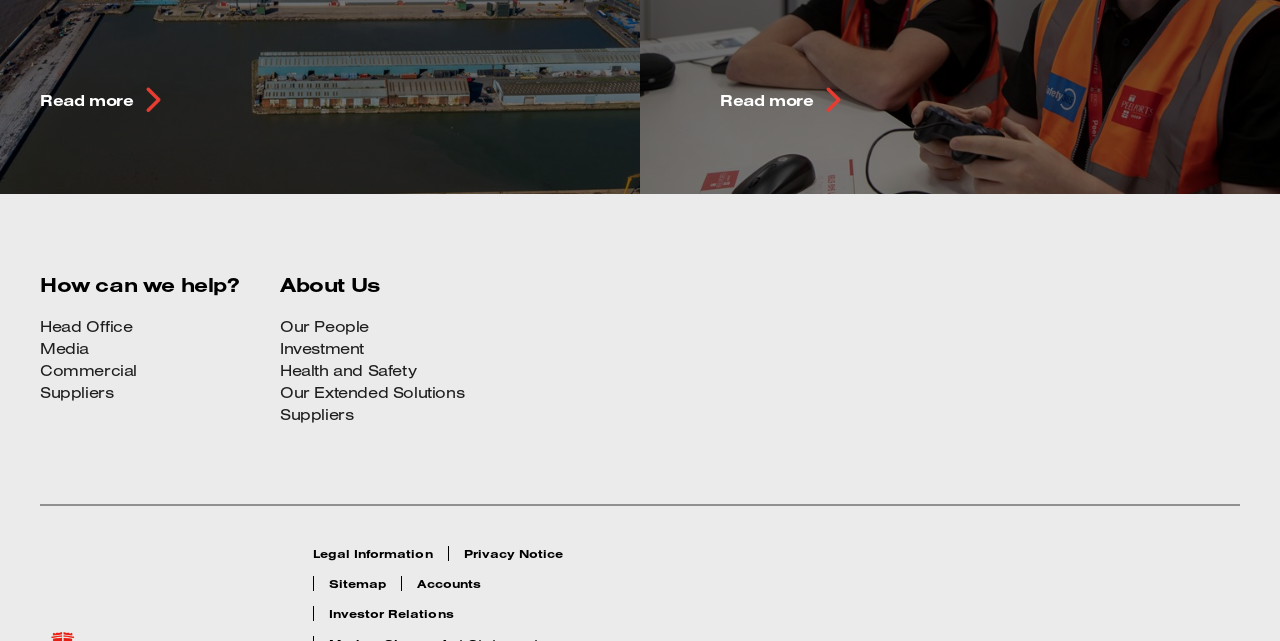What is the first option under 'How can we help?'?
Based on the screenshot, answer the question with a single word or phrase.

Head Office